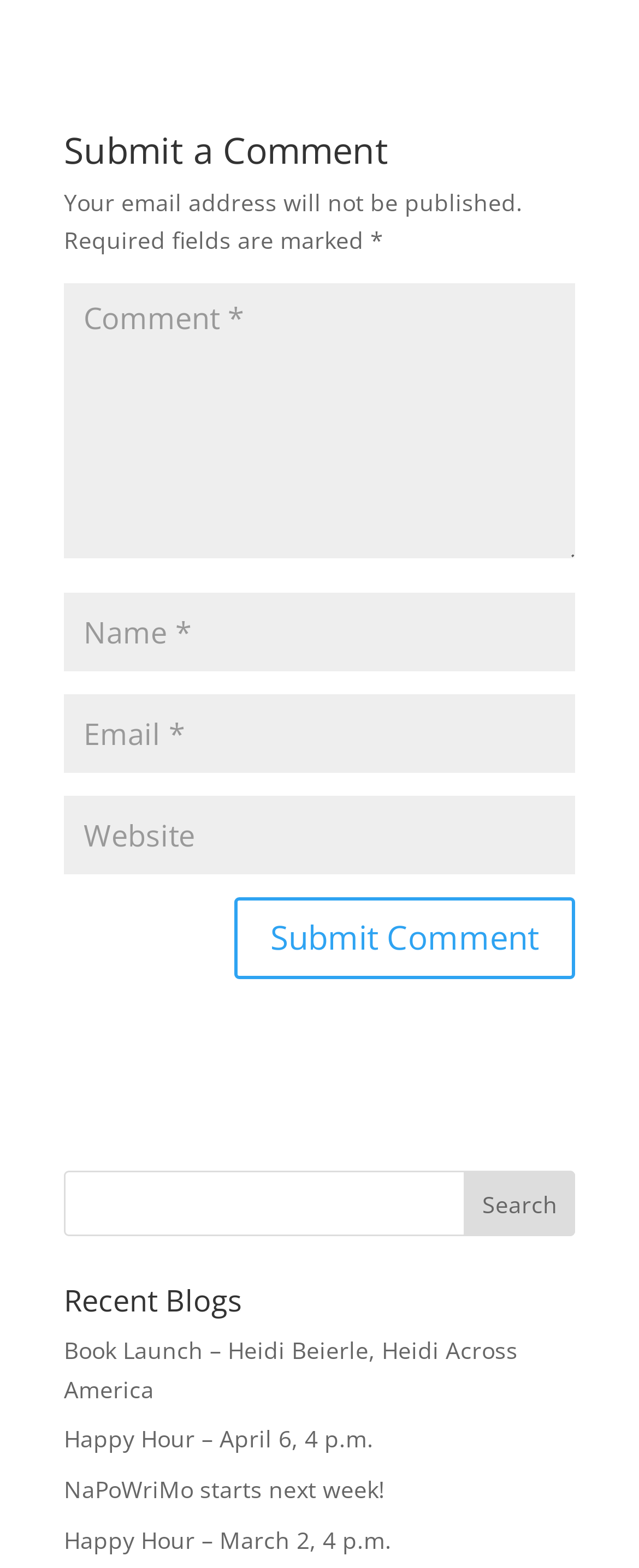Please provide a comprehensive response to the question based on the details in the image: Is the 'Website' field required for submitting a comment?

I checked the properties of the 'Website' textbox and found that it is not marked as required. This suggests that users do not need to fill in this field to submit a comment.